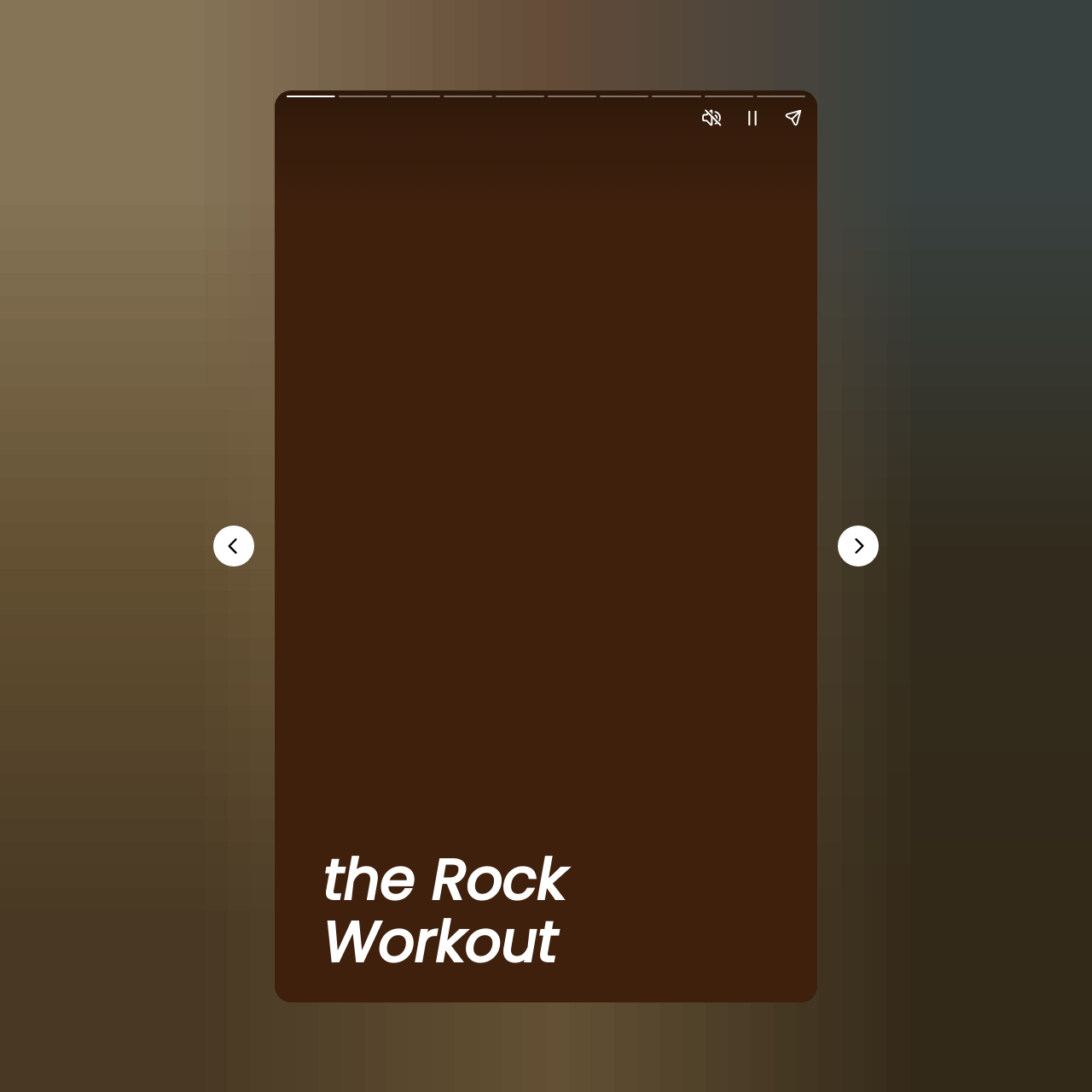Offer a detailed explanation of the webpage layout and contents.

The webpage appears to be an article about Dwayne "The Rock" Johnson's workout routine for his role in the movie Black Adam. At the top of the page, there is a heading that reads "The Rock Workout". Below this heading, there is a large image that takes up most of the page, credited to Dwayne Johnson's Twitter and YouTube accounts, as well as Universal Pictures.

On the top-right side of the page, there are three buttons: "Unmute story", "Pause story", and "Share story". These buttons are likely related to a multimedia component of the article, such as a video or audio clip.

At the bottom of the page, there are two navigation buttons: "Previous page" and "Next page", which suggest that the article is part of a larger series or collection of pages.

There is also a canvas element that takes up the entire page, but it does not contain any visible content. Additionally, there are two complementary elements on the page, but they do not contain any descriptive text or images.

The meta description mentions Dwayne "The Rock" Johnson's workout routine, which is the main topic of the article. It also mentions his natural physique and mindset about eating right, which may be discussed in the article.